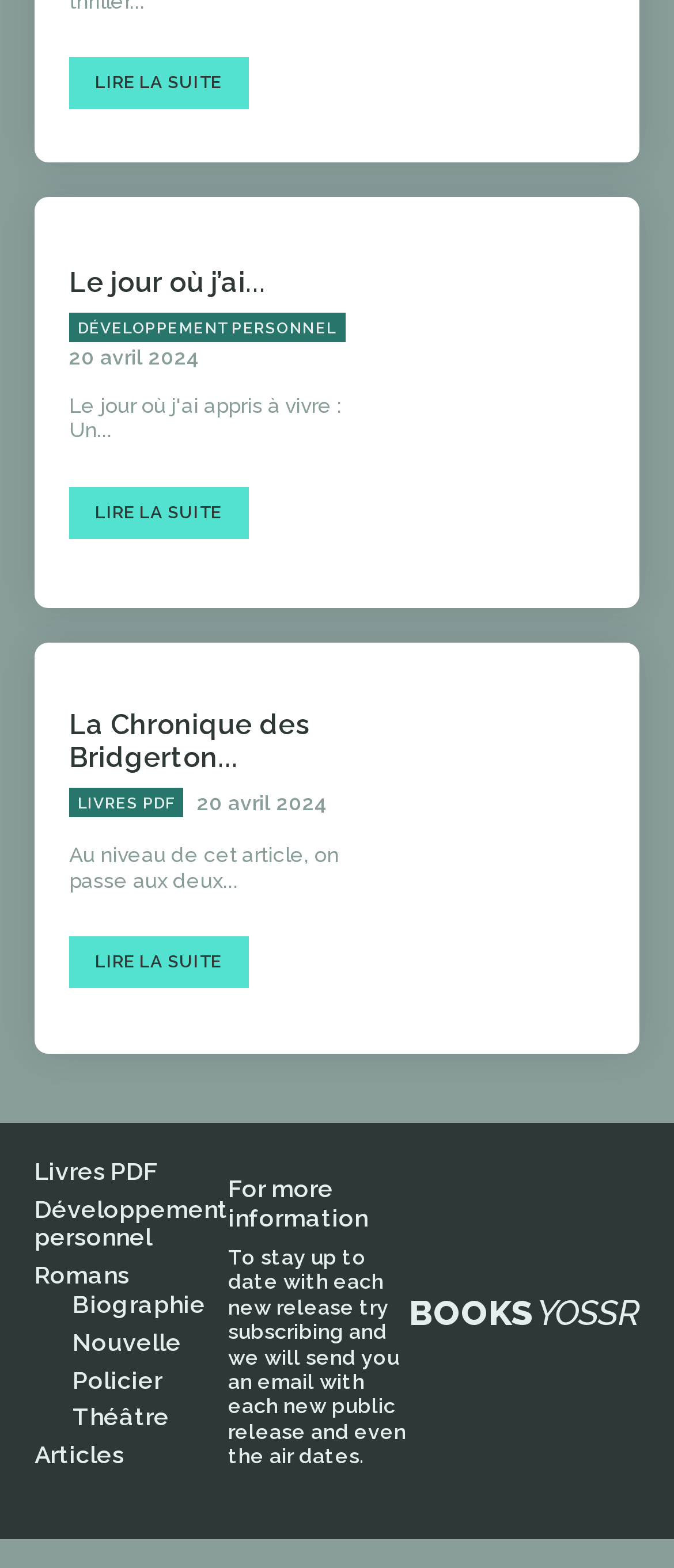Could you provide the bounding box coordinates for the portion of the screen to click to complete this instruction: "Read more about Le jour où j’ai appris à vivre pdf 2024"?

[0.59, 0.125, 0.949, 0.388]